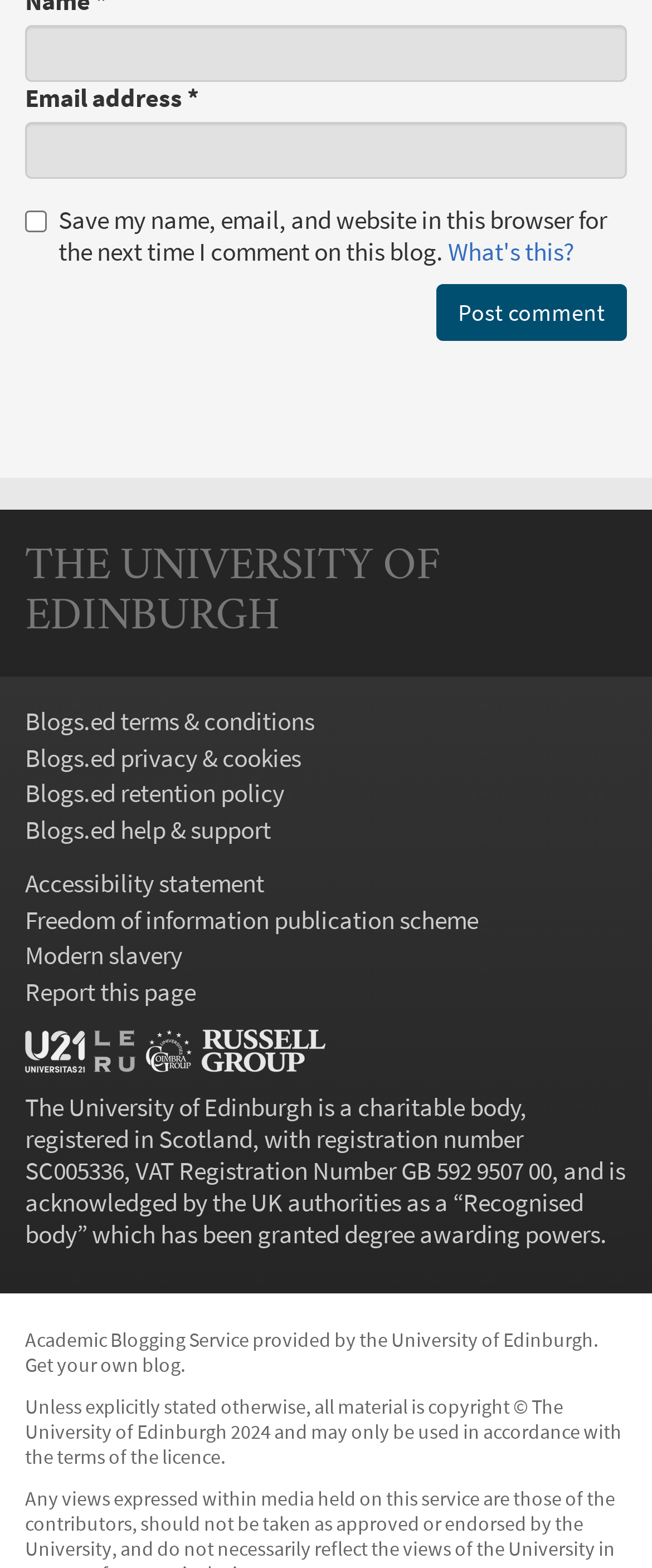What is the button below the comment box?
Please answer the question with a detailed response using the information from the screenshot.

I found the answer by looking at the button element with the text 'Post comment' which is located below the comment box, indicating that it is used to submit the comment.